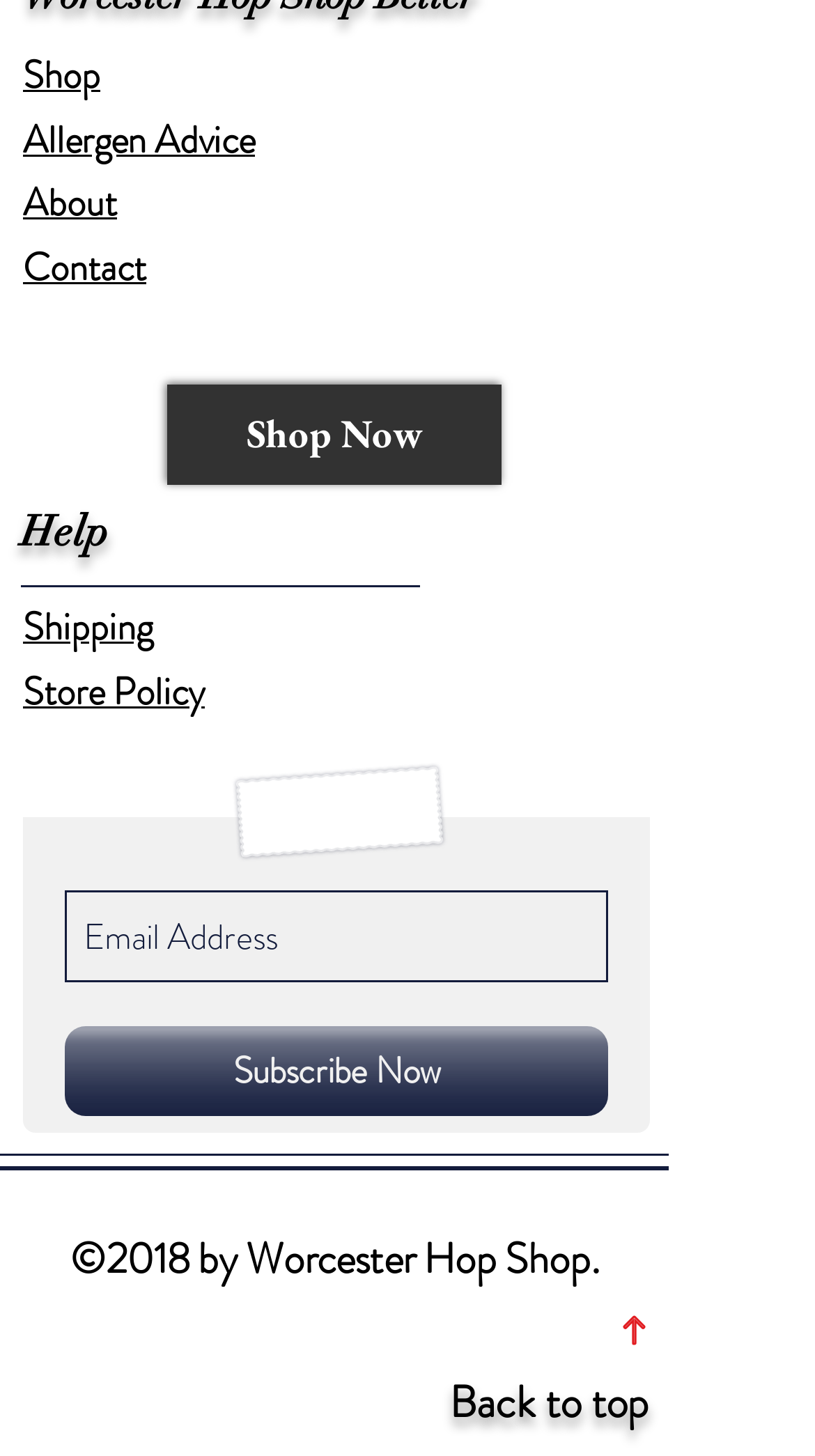Identify the bounding box coordinates of the element to click to follow this instruction: 'Click on Shop Now'. Ensure the coordinates are four float values between 0 and 1, provided as [left, top, right, bottom].

[0.205, 0.264, 0.615, 0.333]